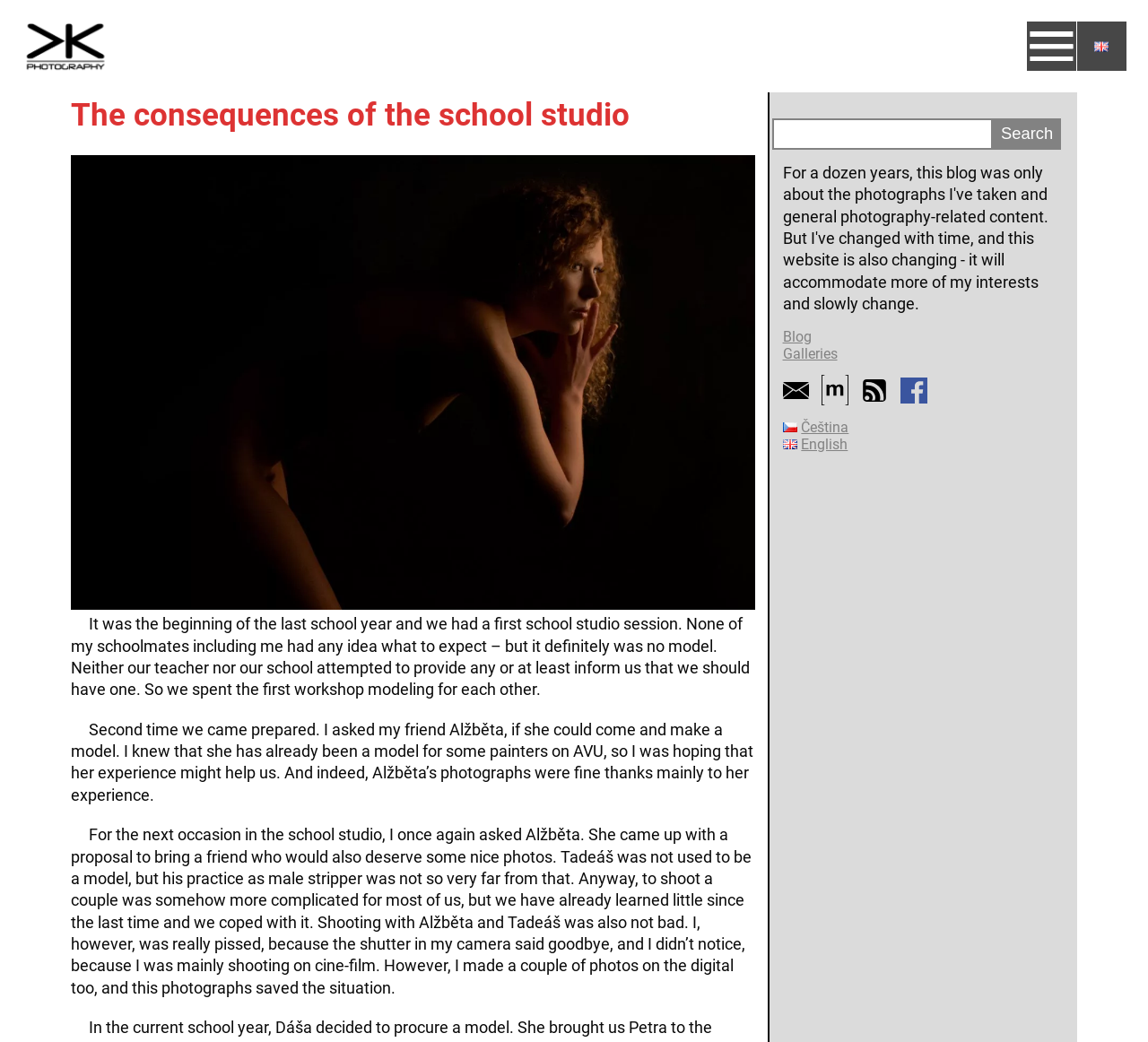Elaborate on the webpage's design and content in a detailed caption.

The webpage is about Karel Křemel's school studio experience. At the top, there are two language options, "Čeština" and "English", each accompanied by a small flag icon. Below these options, there is a brief gap, and then a link to "Karel Křemel" with a small image of the person.

The main content of the webpage is divided into two sections. The first section has a heading "The consequences of the school studio" and a large image below it. The second section consists of three paragraphs of text, describing Karel Křemel's experiences in the school studio. The text is written in a personal and reflective tone, discussing the challenges and lessons learned from the studio sessions.

To the right of the main content, there are several links and images. There are links to "BLOG" and "GALLERIES", as well as a search bar with a textbox and a "Search" button. Below the search bar, there are four small images, each with a figure caption. There are also links to "Blog" and "Galleries" again, as well as language options "Čeština" and "English" at the bottom.

Overall, the webpage has a simple and clean layout, with a focus on Karel Křemel's personal story and experiences in the school studio.